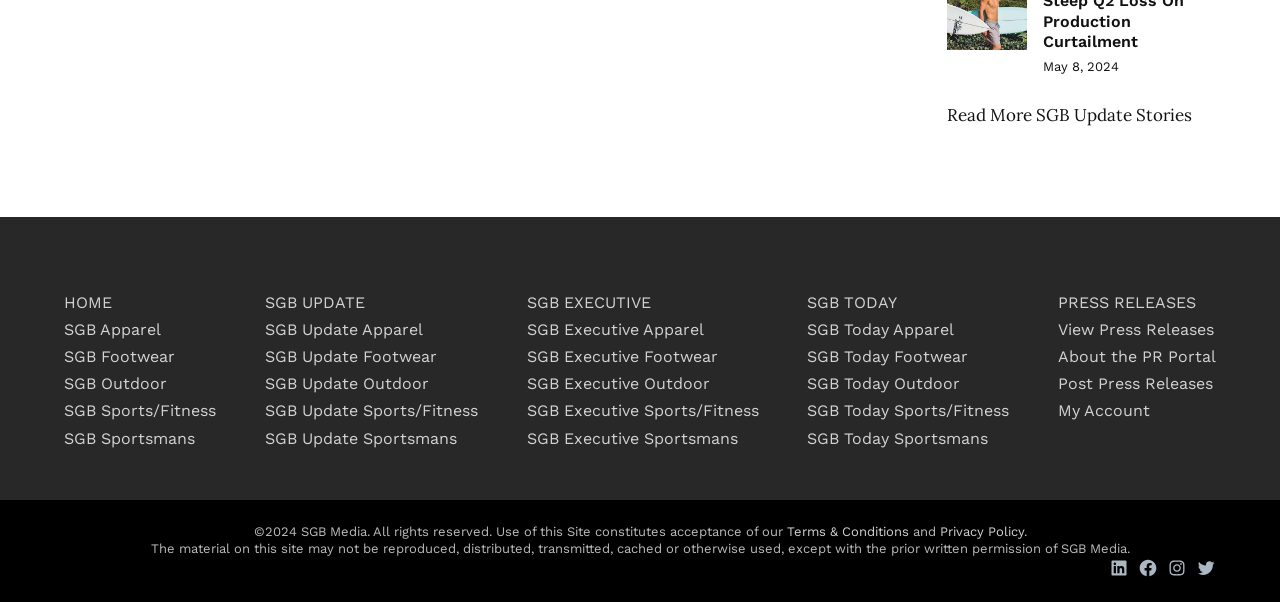How many categories are available under SGB Update?
Please provide a comprehensive answer based on the information in the image.

Under the SGB Update section, there are 5 categories available, which are Apparel, Footwear, Outdoor, Sports/Fitness, and Sportsmans. These categories can be found in the links 'SGB Update Apparel', 'SGB Update Footwear', 'SGB Update Outdoor', 'SGB Update Sports/Fitness', and 'SGB Update Sportsmans'.